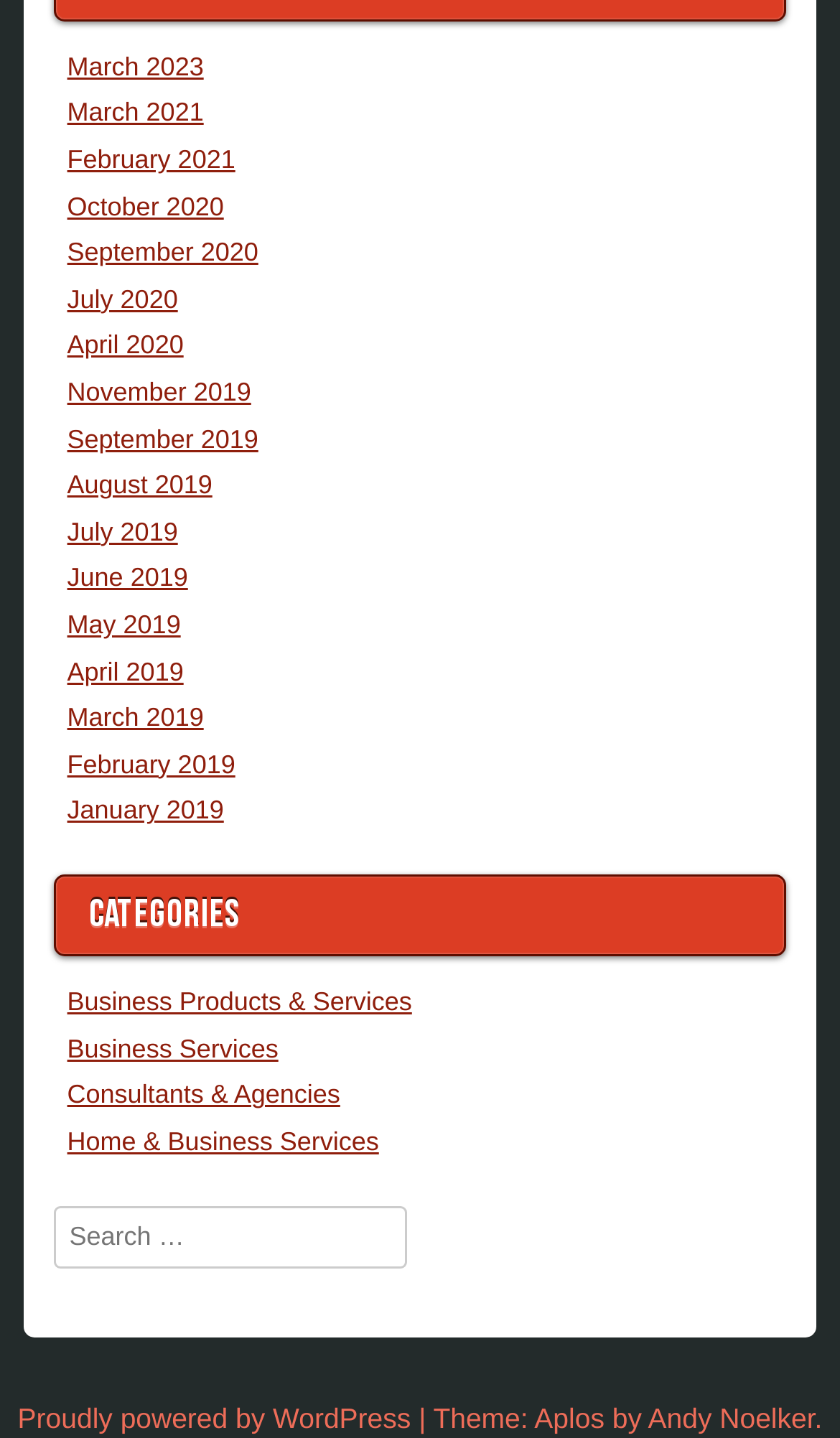Given the description of the UI element: "Consultants & Agencies", predict the bounding box coordinates in the form of [left, top, right, bottom], with each value being a float between 0 and 1.

[0.08, 0.751, 0.405, 0.772]